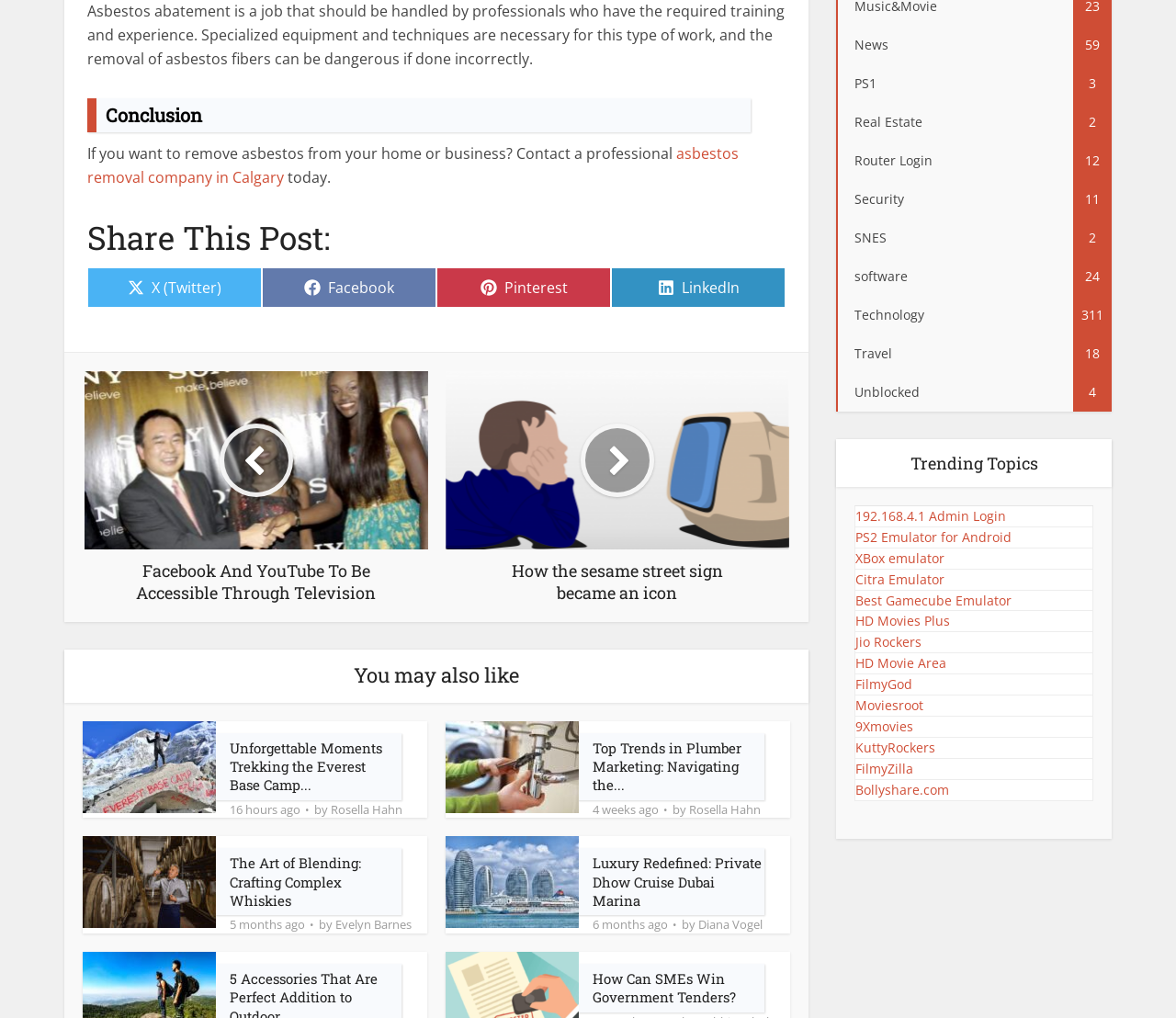For the following element description, predict the bounding box coordinates in the format (top-left x, top-left y, bottom-right x, bottom-right y). All values should be floating point numbers between 0 and 1. Description: Travel18

[0.711, 0.328, 0.945, 0.366]